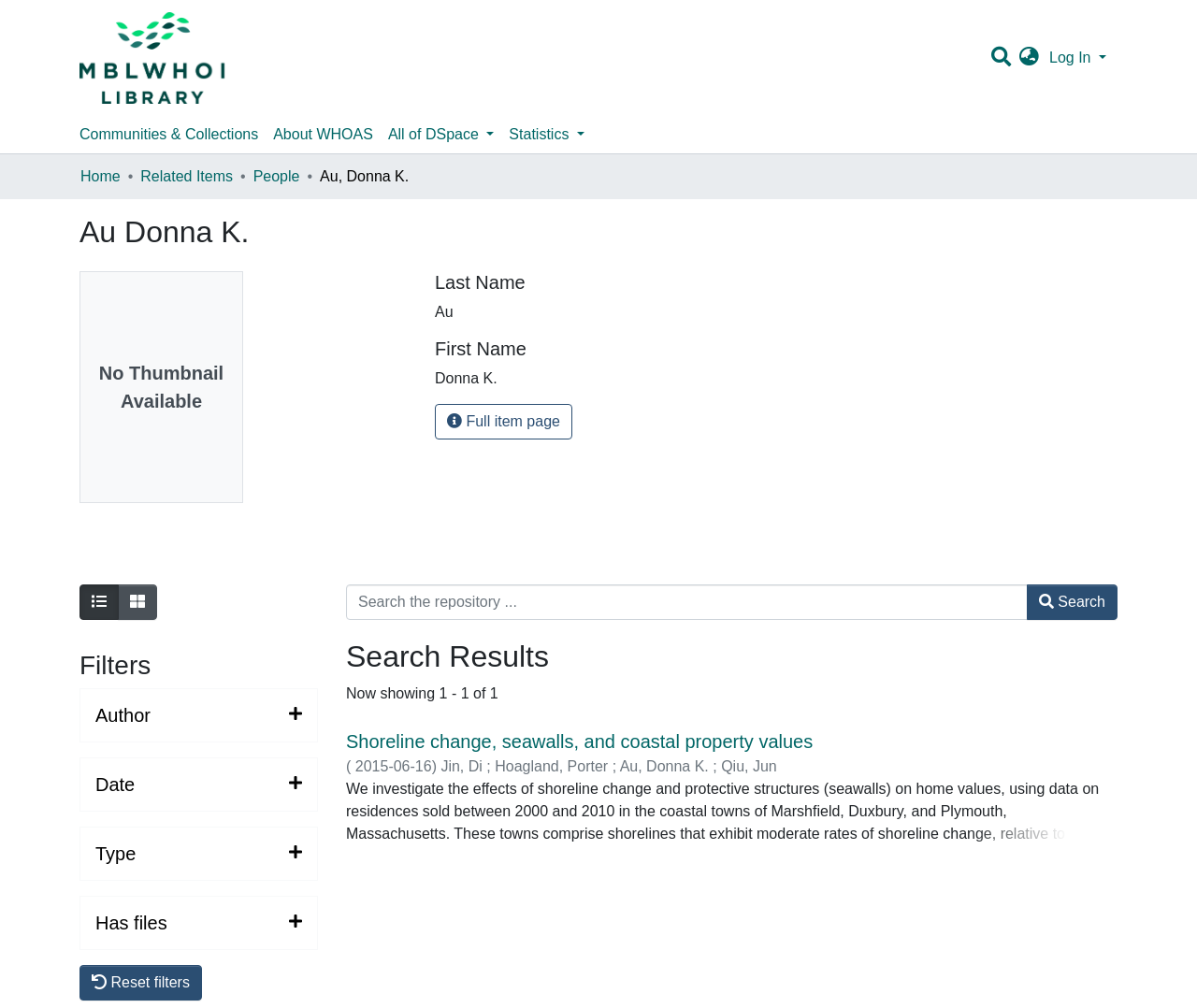What is the name of the person on this page?
Using the image provided, answer with just one word or phrase.

Au, Donna K.